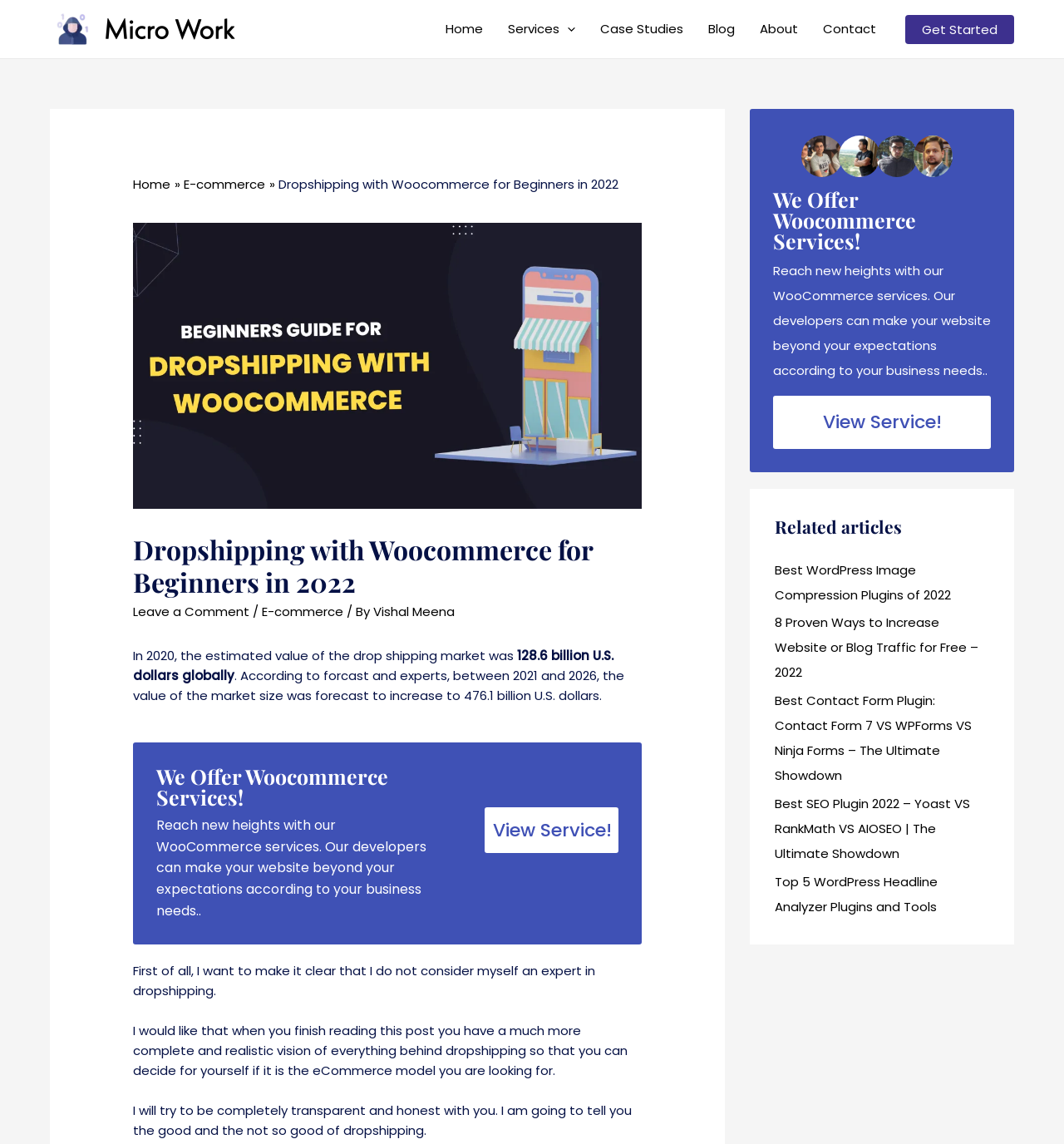Based on the image, please elaborate on the answer to the following question:
What is the navigation menu item after 'Home'?

The answer can be found by examining the navigation menu, which lists 'Home', 'Services', 'Case Studies', 'Blog', 'About', and 'Contact' in that order.